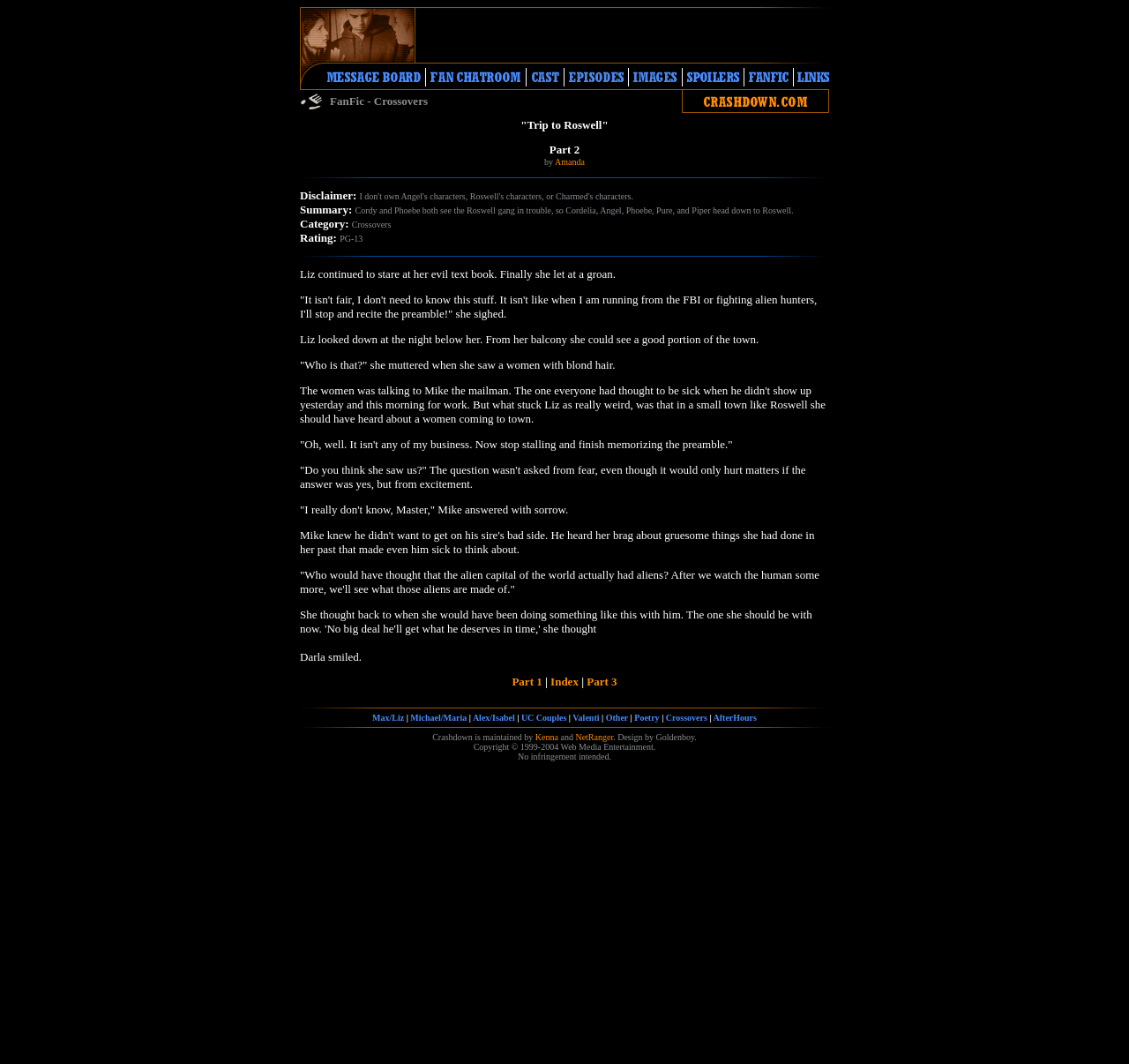Write a detailed summary of the webpage.

The webpage is a fanfiction story titled "Roswell: Crashdown" with a focus on crossovers. At the top, there is a table with several rows, each containing an image, a link, or an advertisement. Below this table, there is a section with a heading "FanFic - Crossovers" that contains a table with two cells. The left cell has an image, and the right cell has a link.

The main content of the webpage is a story with several paragraphs of text. The story appears to be a crossover between Roswell and other TV shows, including Angel and Charmed. The text describes the characters and their actions, including Cordelia, Angel, Phoebe, and Piper visiting Roswell to help the Roswell gang.

There are several images scattered throughout the webpage, including a banner at the top and smaller images within the story. There are also several links, including links to other parts of the story, an index, and other fanfiction categories.

At the bottom of the webpage, there is a table with several rows, each containing an image or a link. The final row has a list of categories, including Max/Liz, Michael/Maria, Alex/Isabel, and Crossovers, among others.